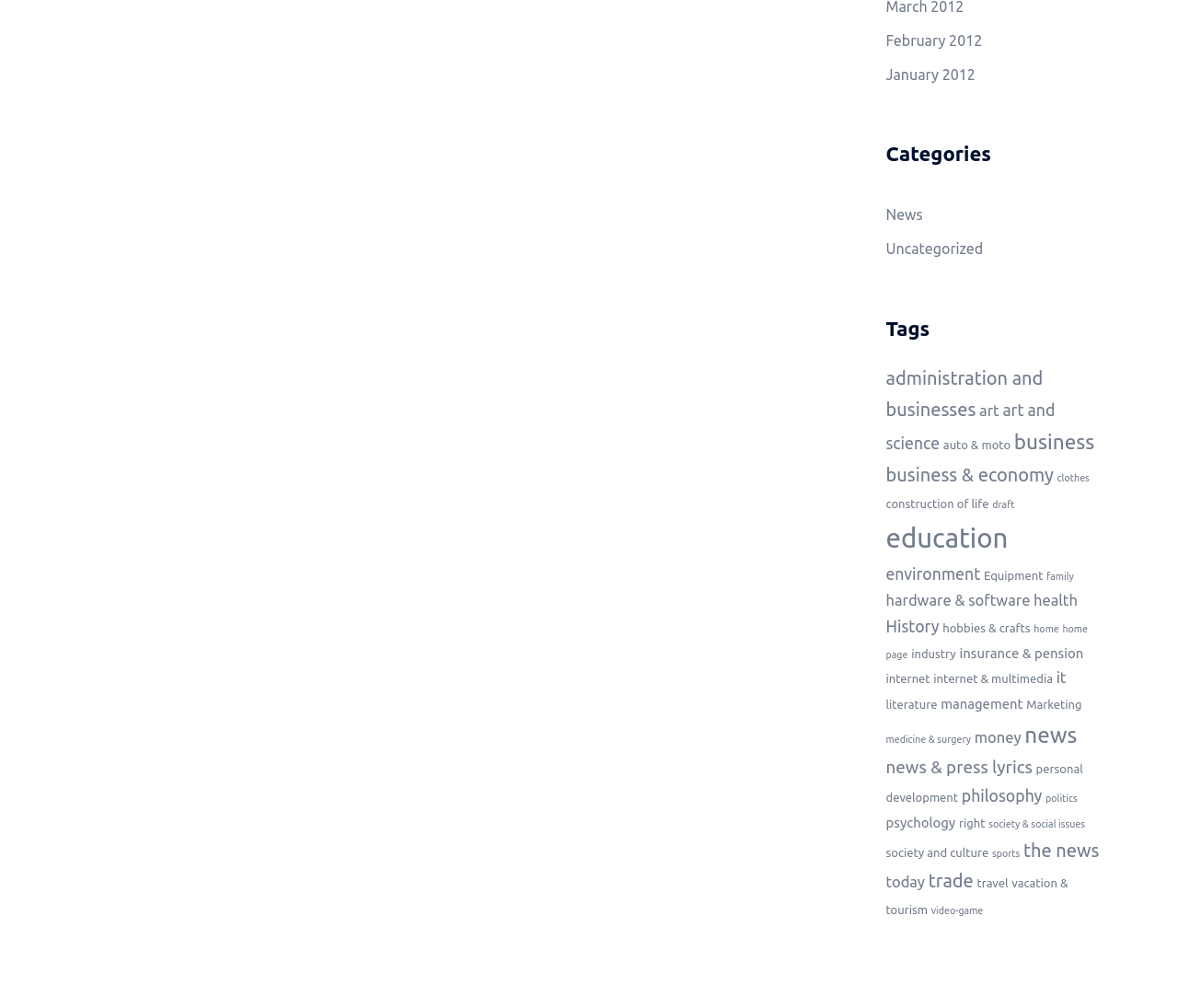Please identify the bounding box coordinates of the clickable area that will fulfill the following instruction: "View news from January 2012". The coordinates should be in the format of four float numbers between 0 and 1, i.e., [left, top, right, bottom].

[0.752, 0.065, 0.828, 0.082]